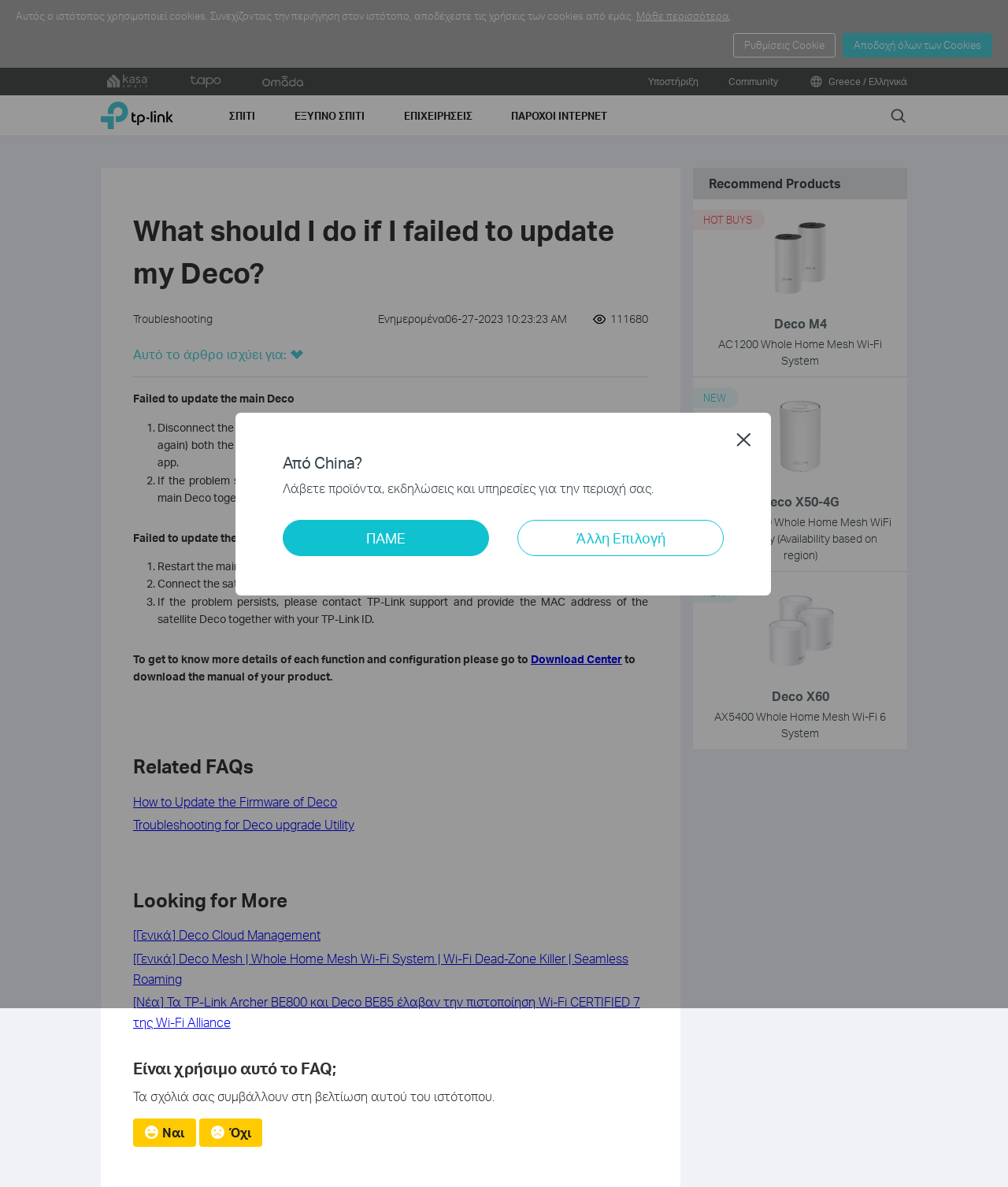Identify the bounding box coordinates of the element that should be clicked to fulfill this task: "Click the 'Deco M4' product link". The coordinates should be provided as four float numbers between 0 and 1, i.e., [left, top, right, bottom].

[0.688, 0.168, 0.9, 0.317]